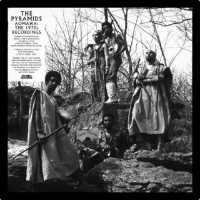Offer a detailed caption for the image presented.

The image features a striking black and white photograph of the band "The Pyramids," showcasing them in a natural outdoor setting, surrounded by sparse vegetation. The group appears to be composed of several members, each dressed in unique attire that reflects cultural or artistic elements. They stand confidently on rocky terrain, with some members holding instruments, which hints at a musical performance or artistic expression. Accompanying the photo is the title: "The Pyramids Aomawa: The 1970’s Recordings," emphasizing the historical significance and musical legacy of the band. This image likely serves as part of an album cover, evoking a sense of nostalgia and celebrating the sound of the 1970s era.